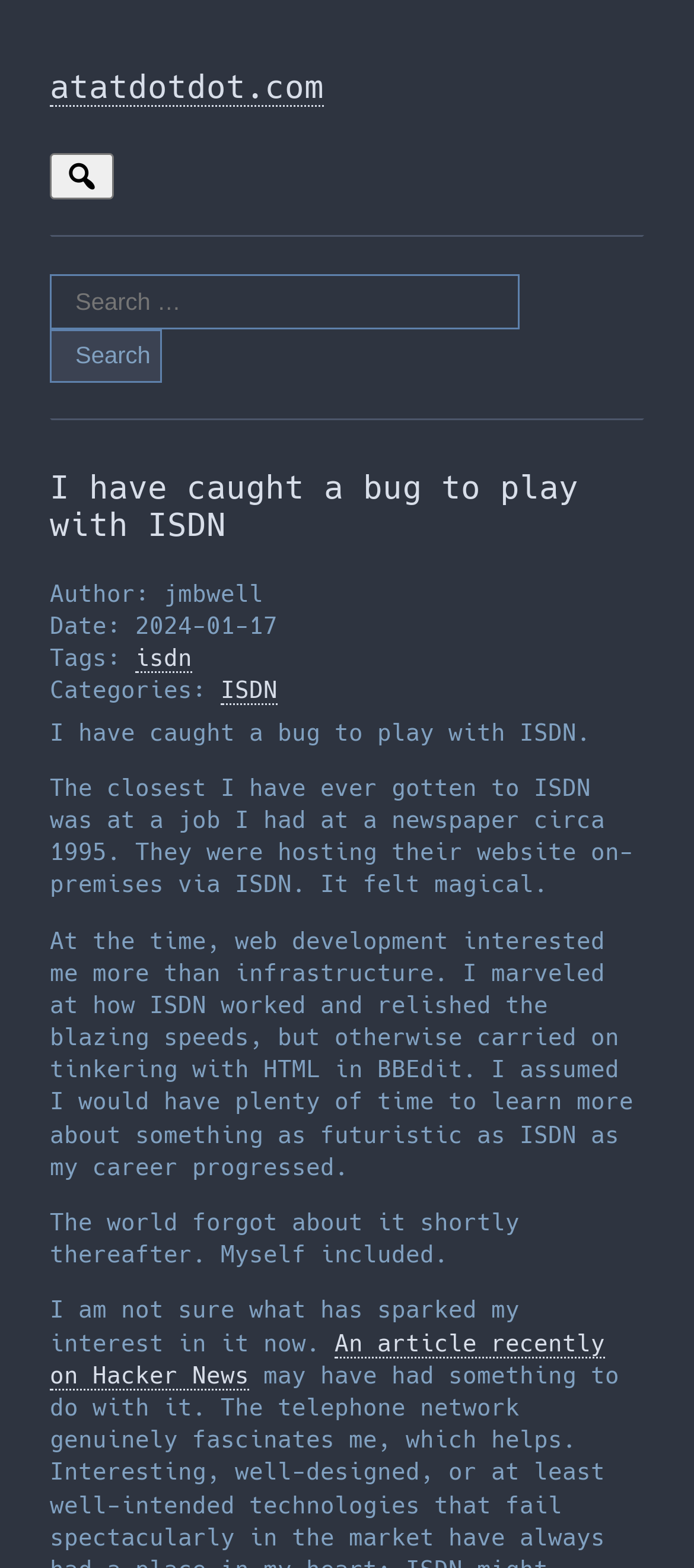What is the category of the blog post?
Based on the visual, give a brief answer using one word or a short phrase.

ISDN